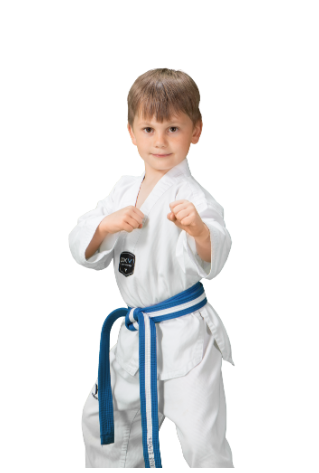What is the name of the martial arts institute?
Respond to the question with a single word or phrase according to the image.

E.S. Moon's Martial Arts Institute